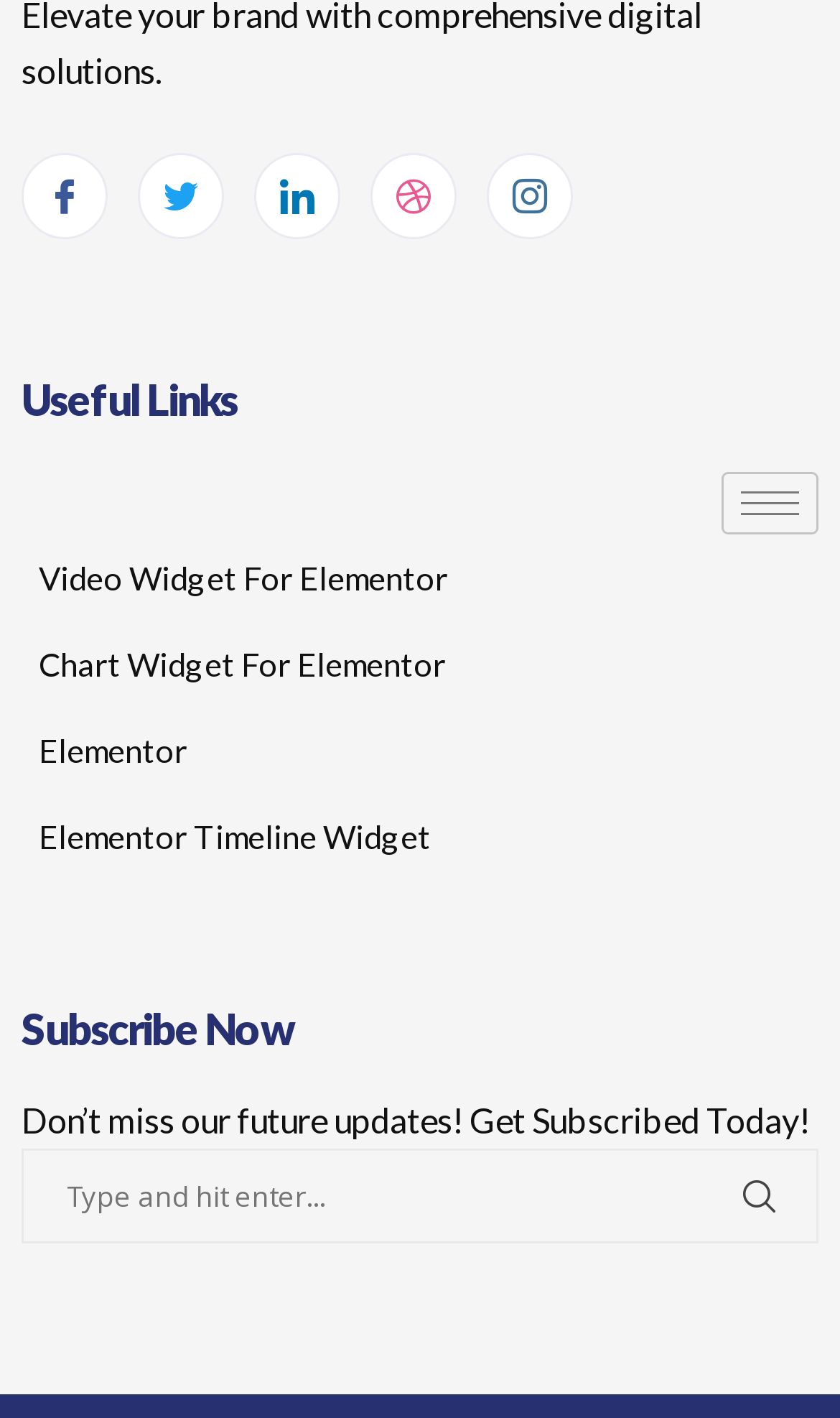Locate the bounding box coordinates of the element that should be clicked to fulfill the instruction: "Click on the hamburger-icon button".

[0.859, 0.332, 0.974, 0.377]